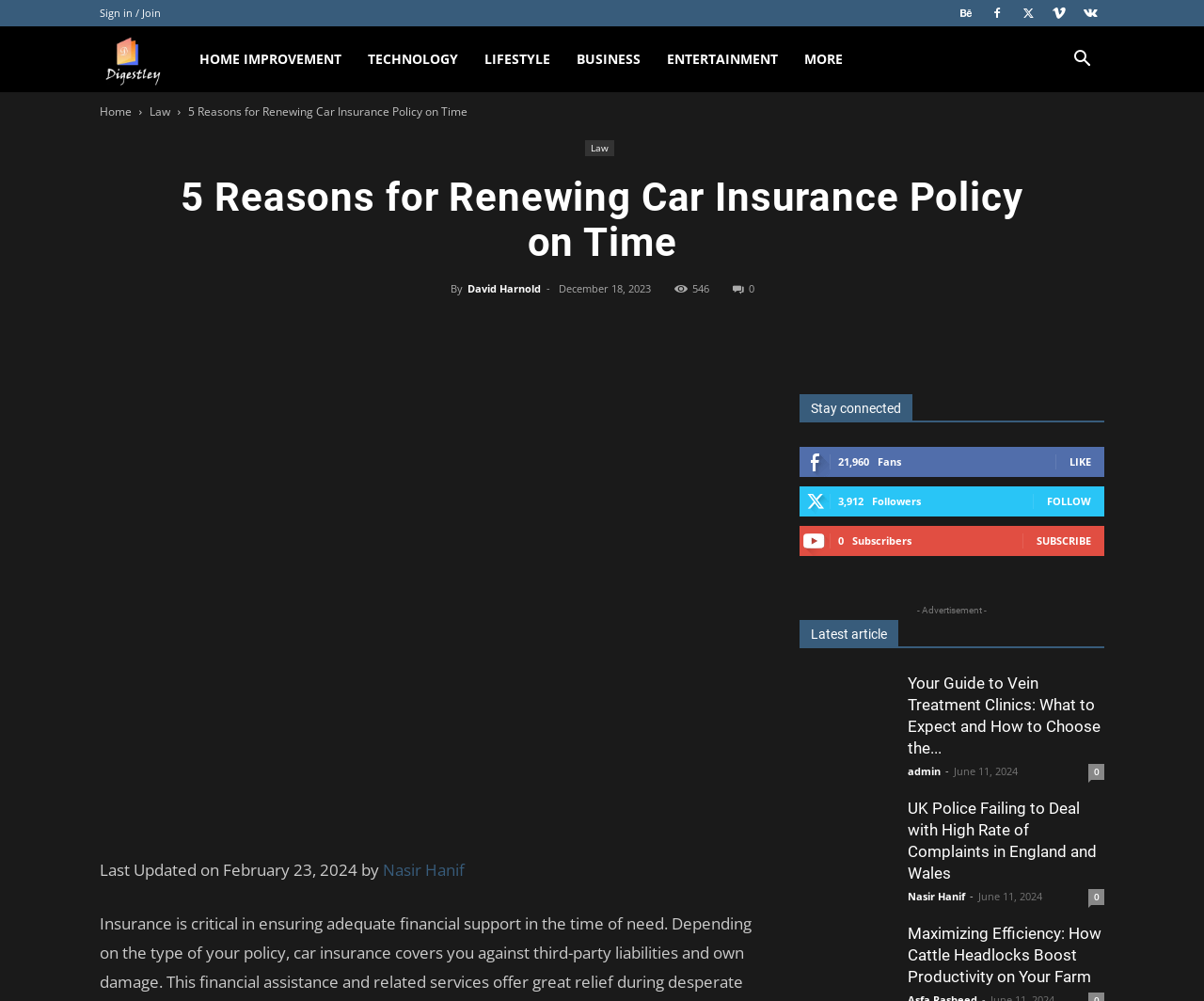Please identify the bounding box coordinates of the element on the webpage that should be clicked to follow this instruction: "Like the page". The bounding box coordinates should be given as four float numbers between 0 and 1, formatted as [left, top, right, bottom].

[0.888, 0.454, 0.906, 0.468]